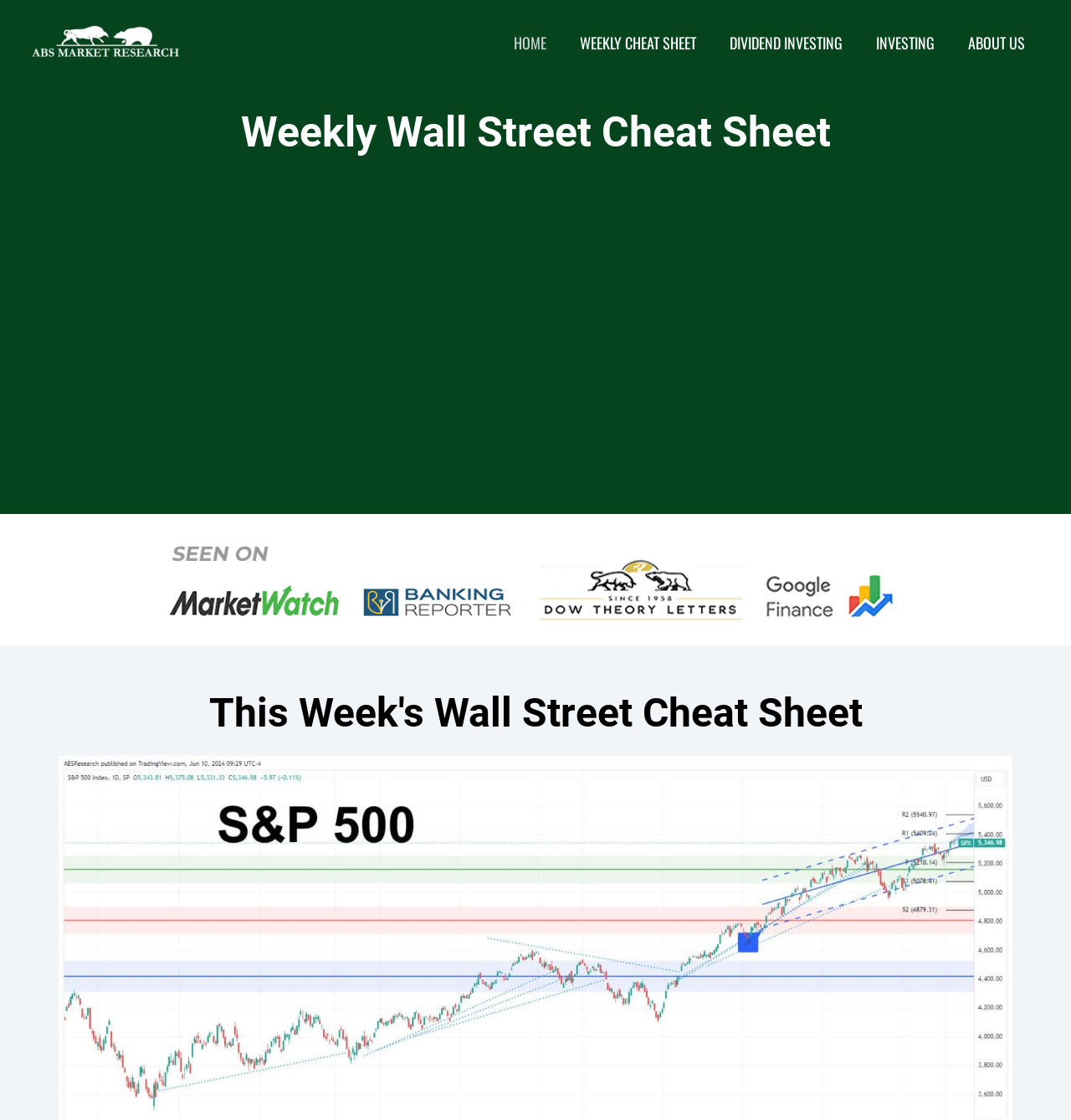What is the main topic of the weekly cheat sheet?
Kindly offer a comprehensive and detailed response to the question.

The website's main content is focused on a weekly cheat sheet related to Wall Street, as indicated by the heading 'Weekly Wall Street Cheat Sheet' and the link 'Tech Titans Propel Market to New Heights as NVIDIA Hits $3 Trillion (Weekly Cheat Sheet)'.